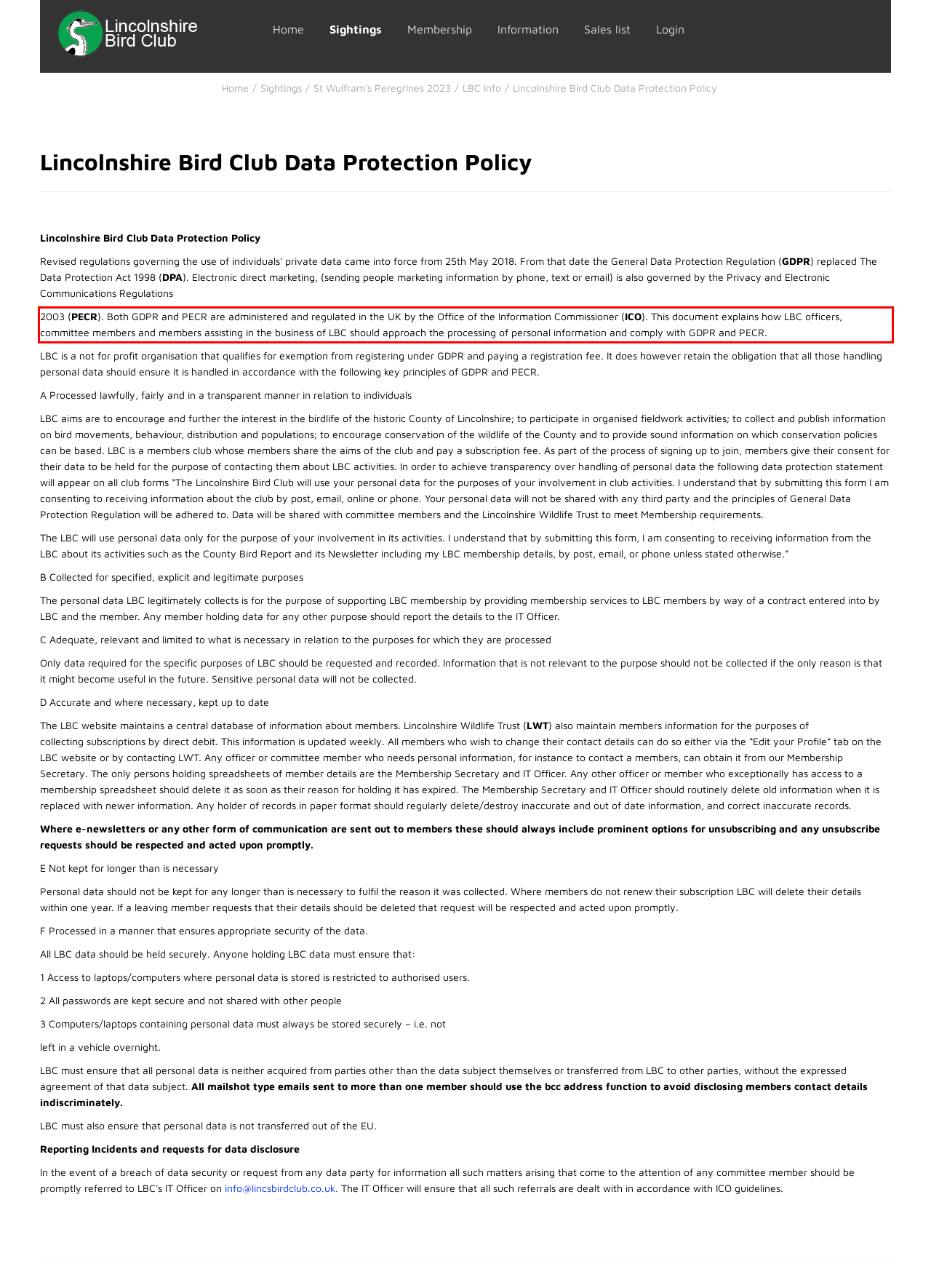Analyze the screenshot of the webpage that features a red bounding box and recognize the text content enclosed within this red bounding box.

2003 (PECR). Both GDPR and PECR are administered and regulated in the UK by the Office of the Information Commissioner (ICO). This document explains how LBC officers, committee members and members assisting in the business of LBC should approach the processing of personal information and comply with GDPR and PECR.